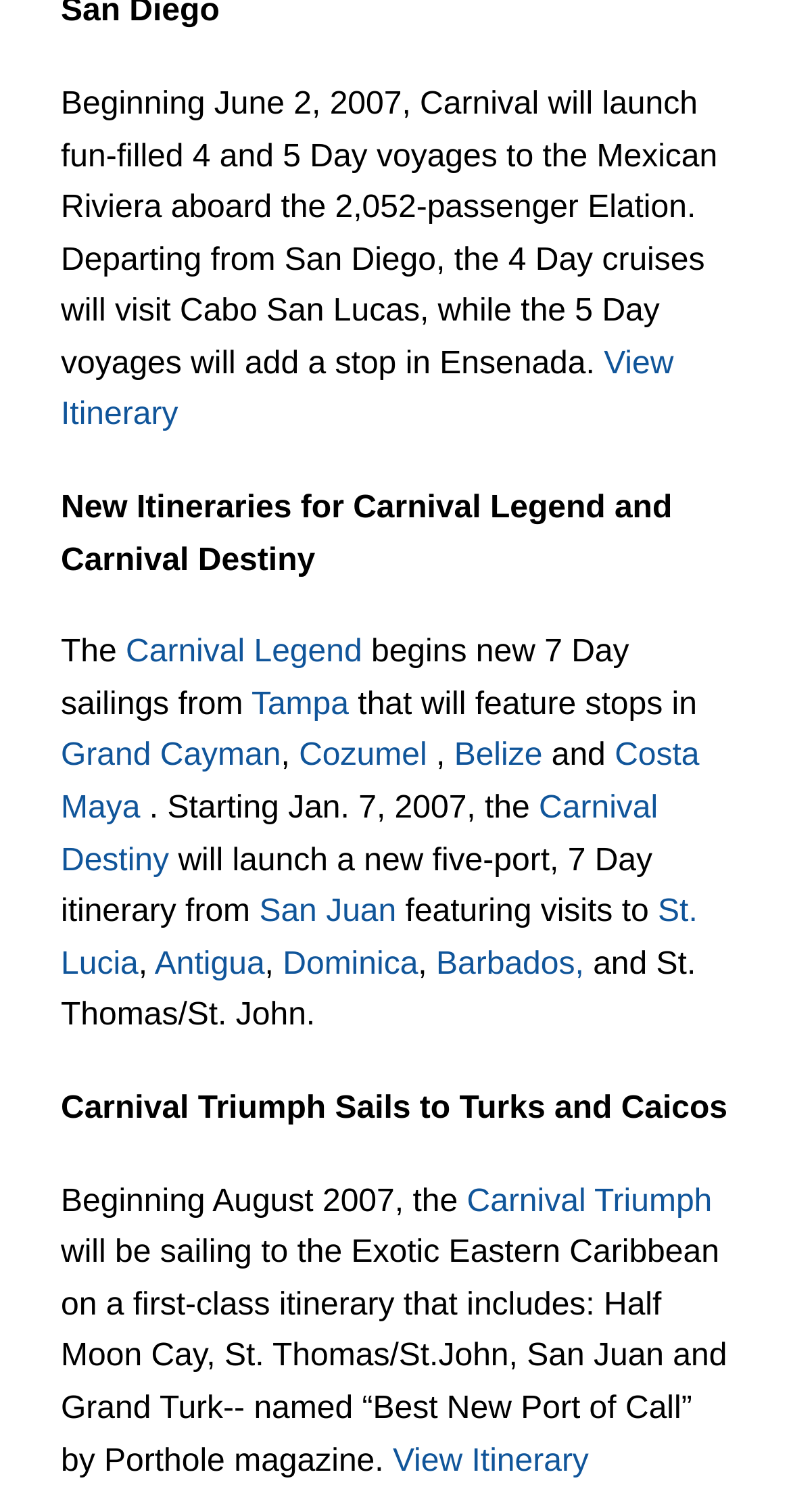Locate the bounding box coordinates of the area you need to click to fulfill this instruction: 'Learn more about Carnival Legend'. The coordinates must be in the form of four float numbers ranging from 0 to 1: [left, top, right, bottom].

[0.159, 0.42, 0.458, 0.443]